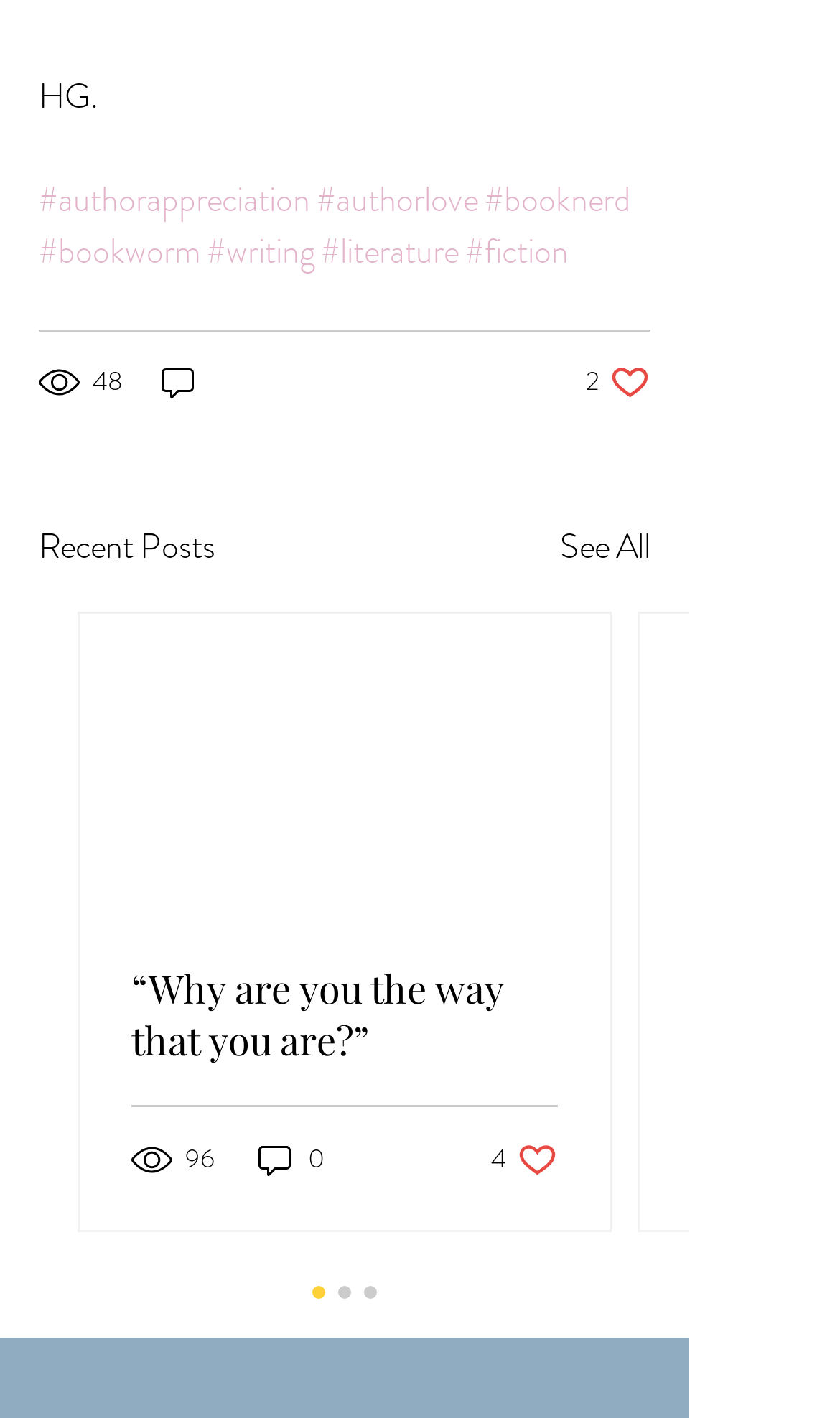What is the text of the link below the first post?
Please provide a single word or phrase in response based on the screenshot.

See All